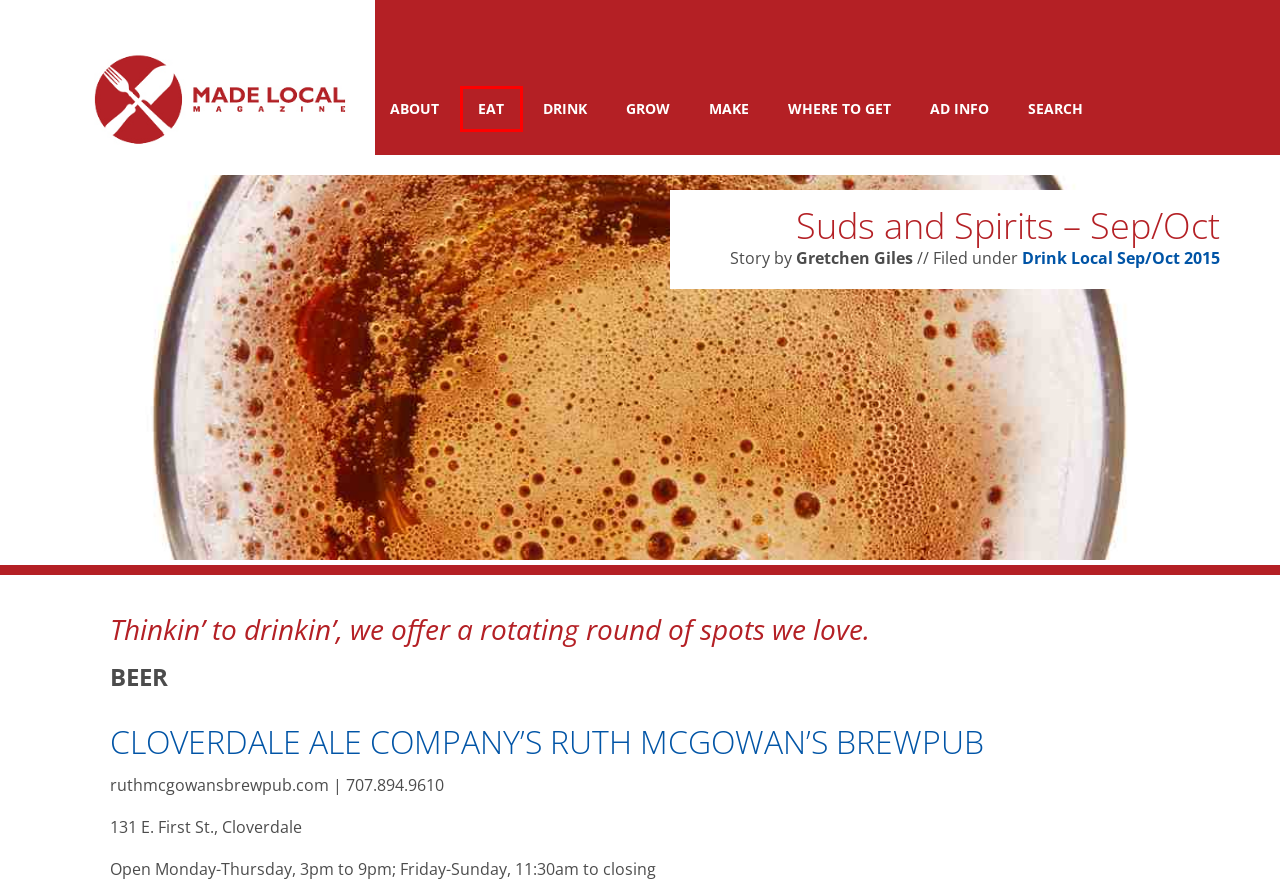View the screenshot of the webpage containing a red bounding box around a UI element. Select the most fitting webpage description for the new page shown after the element in the red bounding box is clicked. Here are the candidates:
A. Eat |  Made Local Magazine
B. Search |  Made Local Magazine
C. About |  Made Local Magazine
D. Made Local Magazine
E. Drink |  Made Local Magazine
F. Where to Get |  Made Local Magazine
G. Drink Local |  Made Local Magazine
H. Make |  Made Local Magazine

A